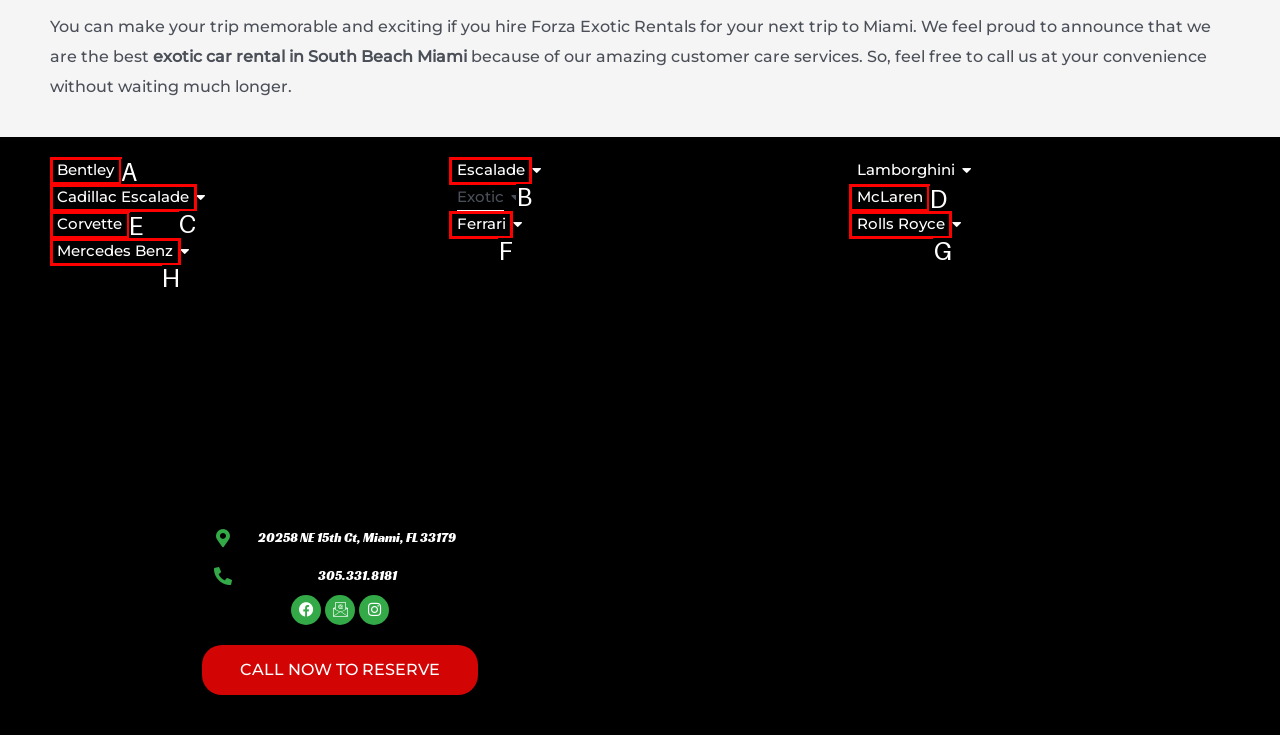Based on the description: Cadillac Escalade, select the HTML element that best fits. Reply with the letter of the correct choice from the options given.

C